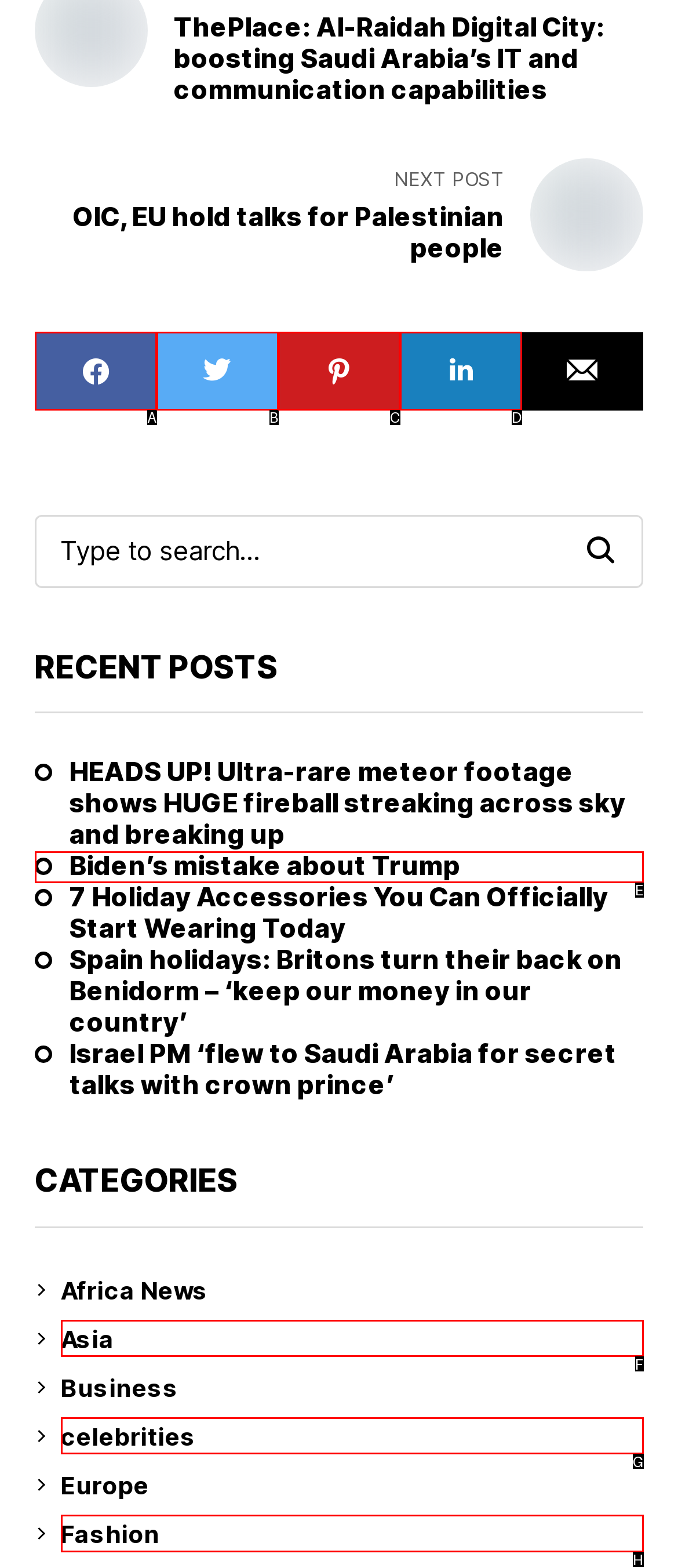Tell me which UI element to click to fulfill the given task: Explore fashion category. Respond with the letter of the correct option directly.

H